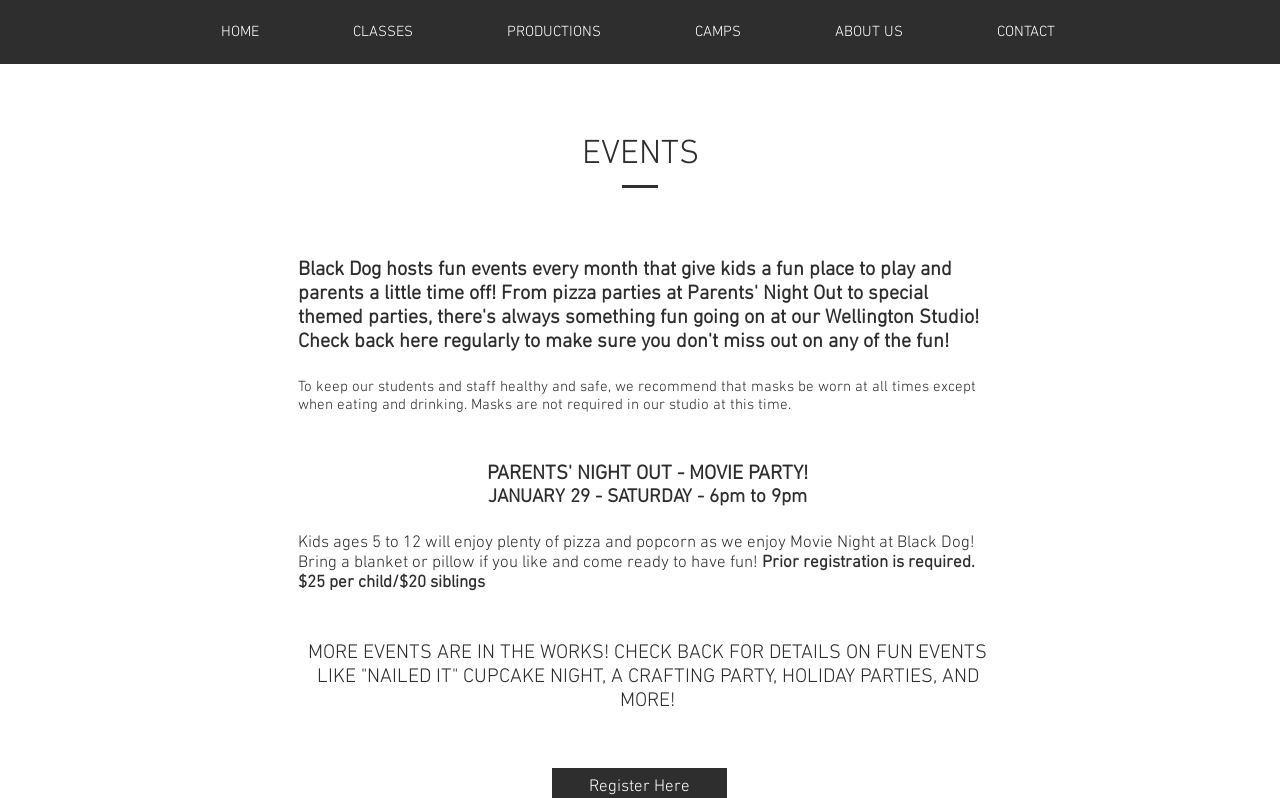What is required for the Movie Night event?
Please answer the question with as much detail as possible using the screenshot.

According to the webpage, prior registration is required for the Movie Night event at Black Dog, indicating that attendees need to sign up in advance to participate.